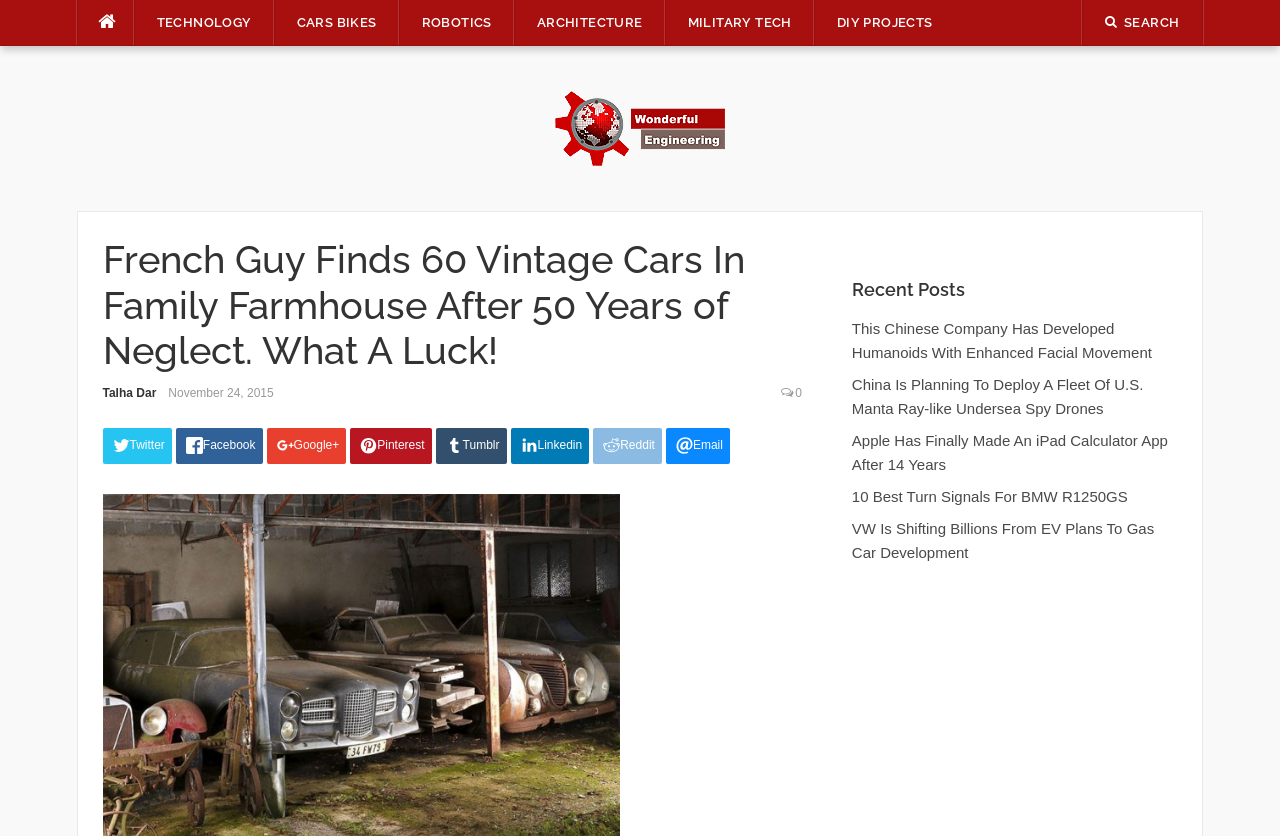Explain the contents of the webpage comprehensively.

The webpage appears to be a blog or news article page. At the top, there is a row of links, including "TECHNOLOGY", "CARS BIKES", "ROBOTICS", and others, which likely serve as categories or tags for the website's content. To the right of these links, there is a search icon and a link to the website's logo, "Wonderful Engineering".

Below the top row, there is a large header section that contains the title of the article, "French Guy Finds 60 Vintage Cars In Family Farmhouse After 50 Years of Neglect. What A Luck!", along with the author's name, "Talha Dar", and the date of publication, "November 24, 2015". 

Underneath the header section, there are several social media links, including Twitter, Facebook, Google+, and others, each accompanied by a small icon. 

To the right of the header section, there is a sidebar that contains a list of recent posts, with headings such as "This Chinese Company Has Developed Humanoids With Enhanced Facial Movement", "China Is Planning To Deploy A Fleet Of U.S. Manta Ray-like Undersea Spy Drones", and others. There are six recent posts in total.